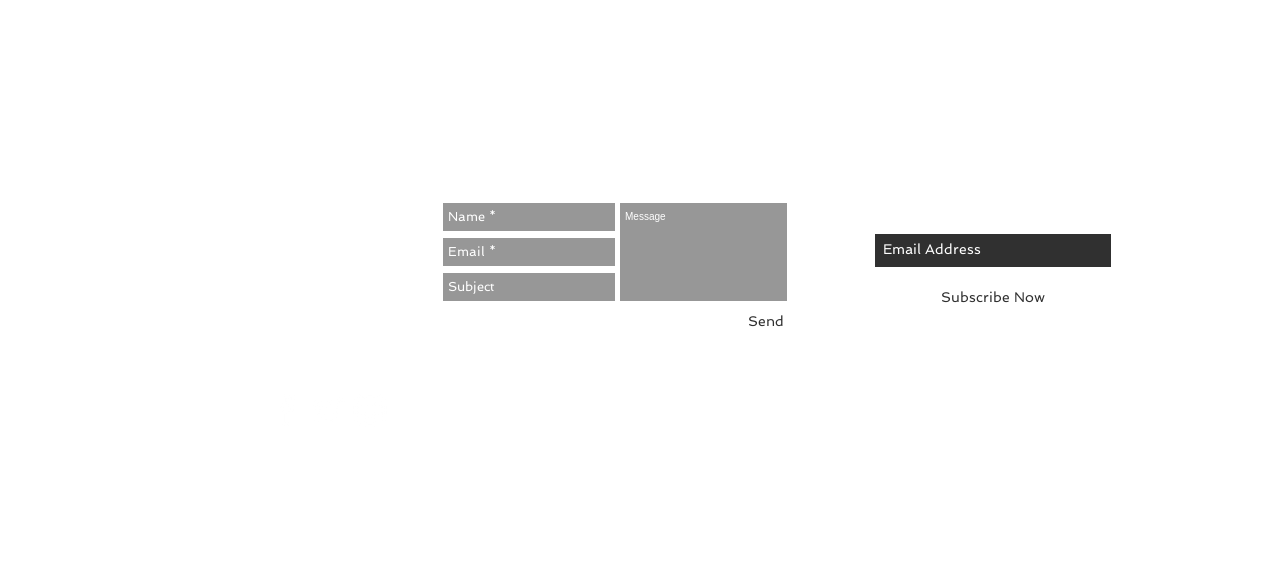Pinpoint the bounding box coordinates of the area that should be clicked to complete the following instruction: "Enter your name". The coordinates must be given as four float numbers between 0 and 1, i.e., [left, top, right, bottom].

[0.345, 0.357, 0.481, 0.41]